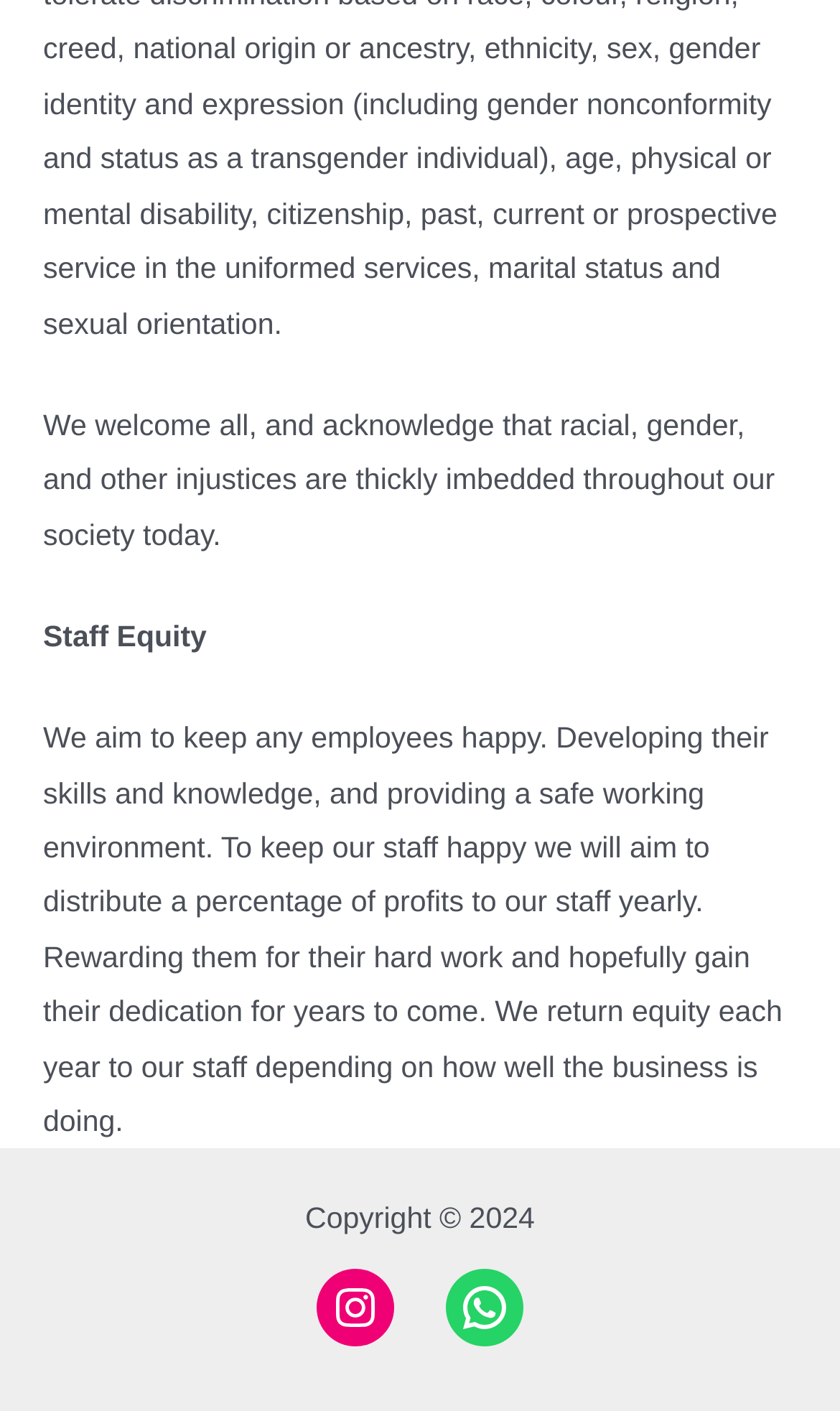How does the company reward its staff?
Refer to the image and provide a one-word or short phrase answer.

By distributing profits